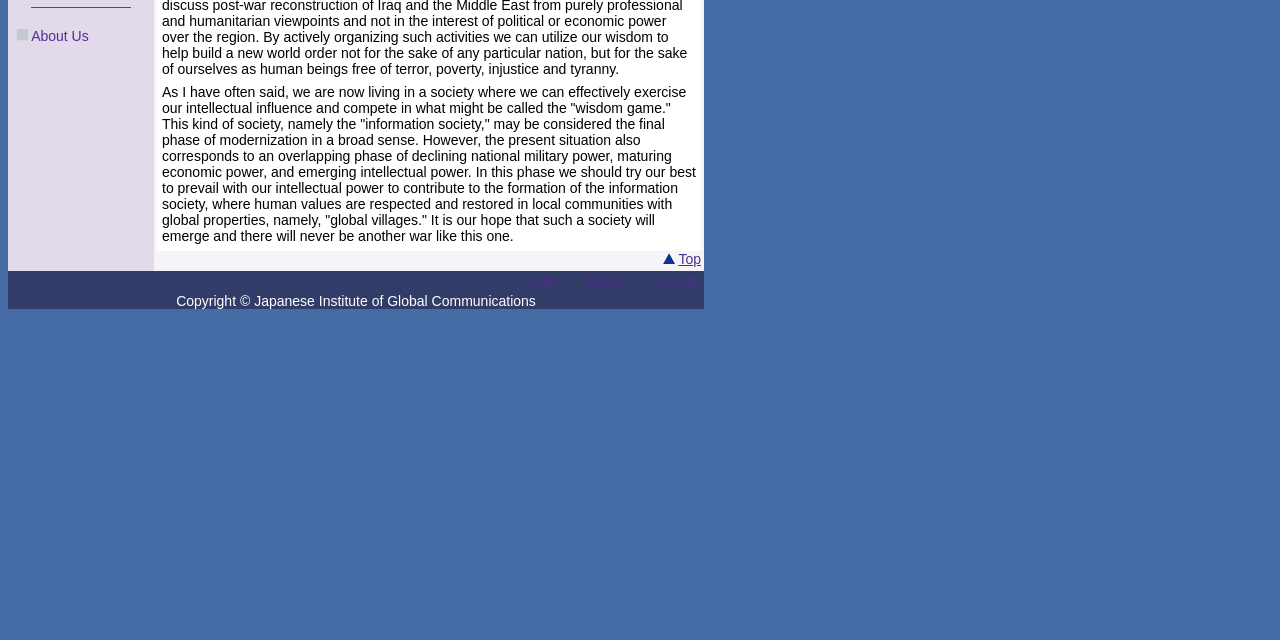Using the provided description HOME, find the bounding box coordinates for the UI element. Provide the coordinates in (top-left x, top-left y, bottom-right x, bottom-right y) format, ensuring all values are between 0 and 1.

[0.515, 0.428, 0.548, 0.453]